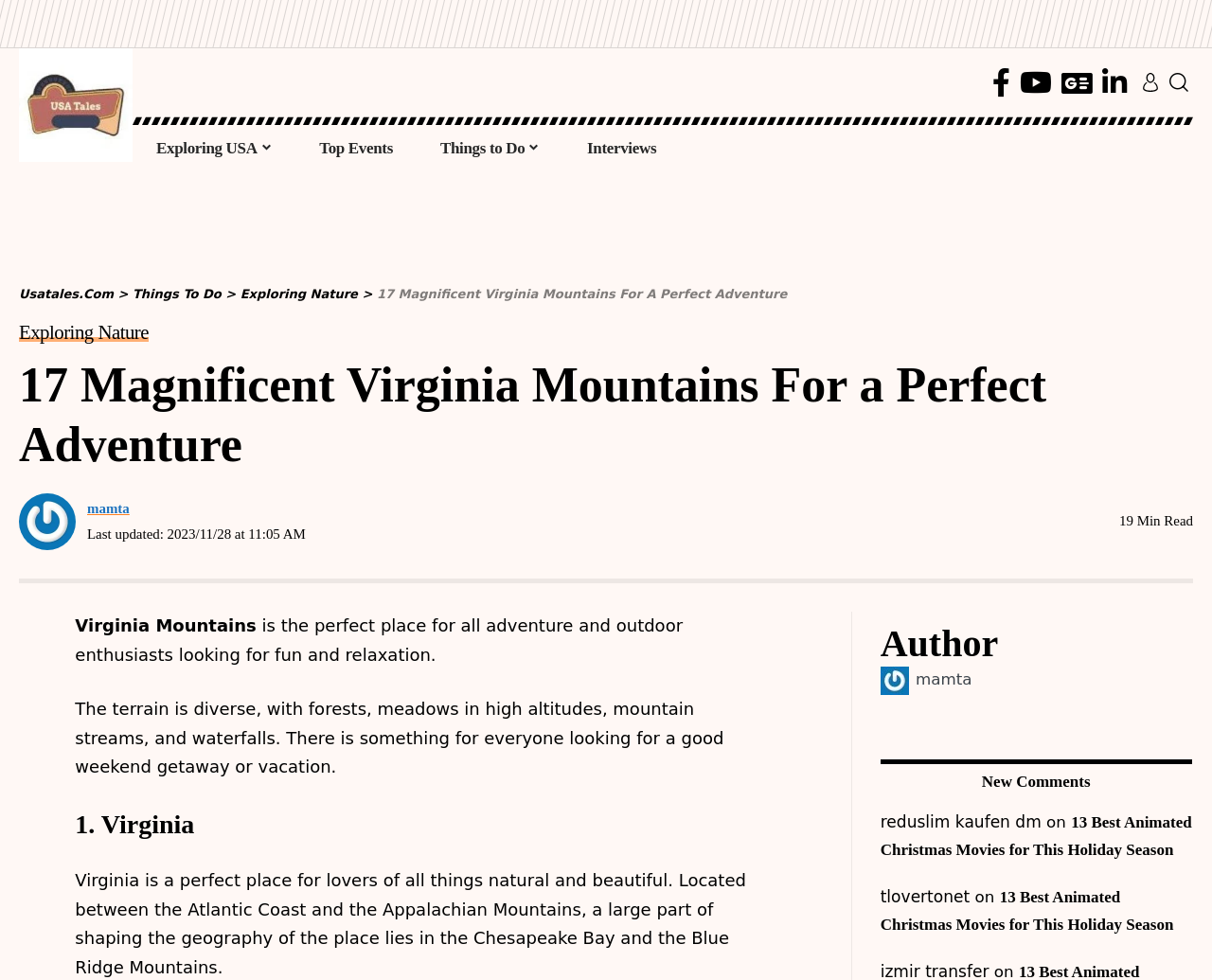What is the topic of the article?
Ensure your answer is thorough and detailed.

I found the answer by reading the static text at the top of the webpage, which mentions 'Virginia Mountains' as the main topic of the article. The text also provides a brief description of the mountains, indicating that the article is about exploring and enjoying the outdoors in Virginia Mountains.